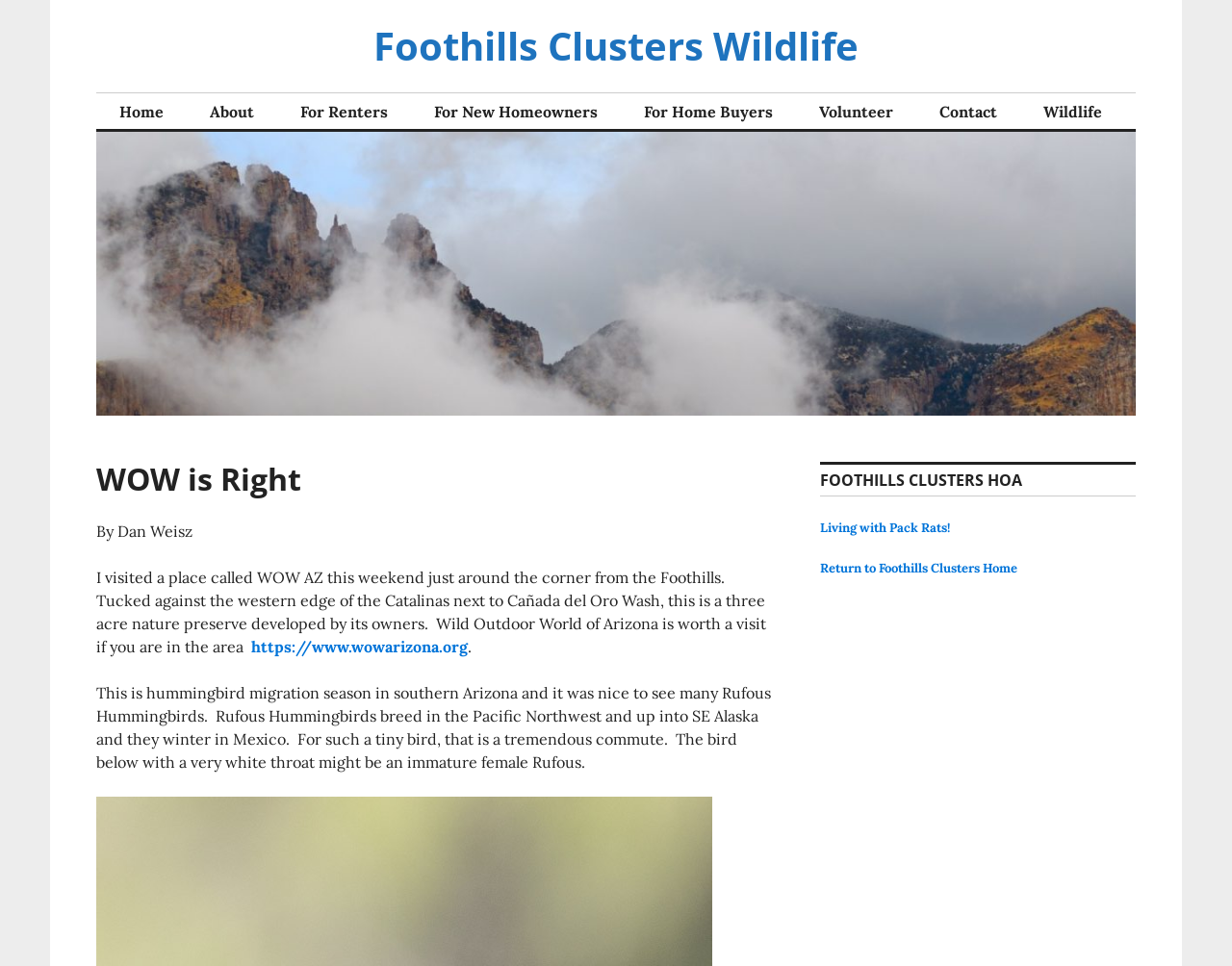Show me the bounding box coordinates of the clickable region to achieve the task as per the instruction: "Visit the previous post".

None